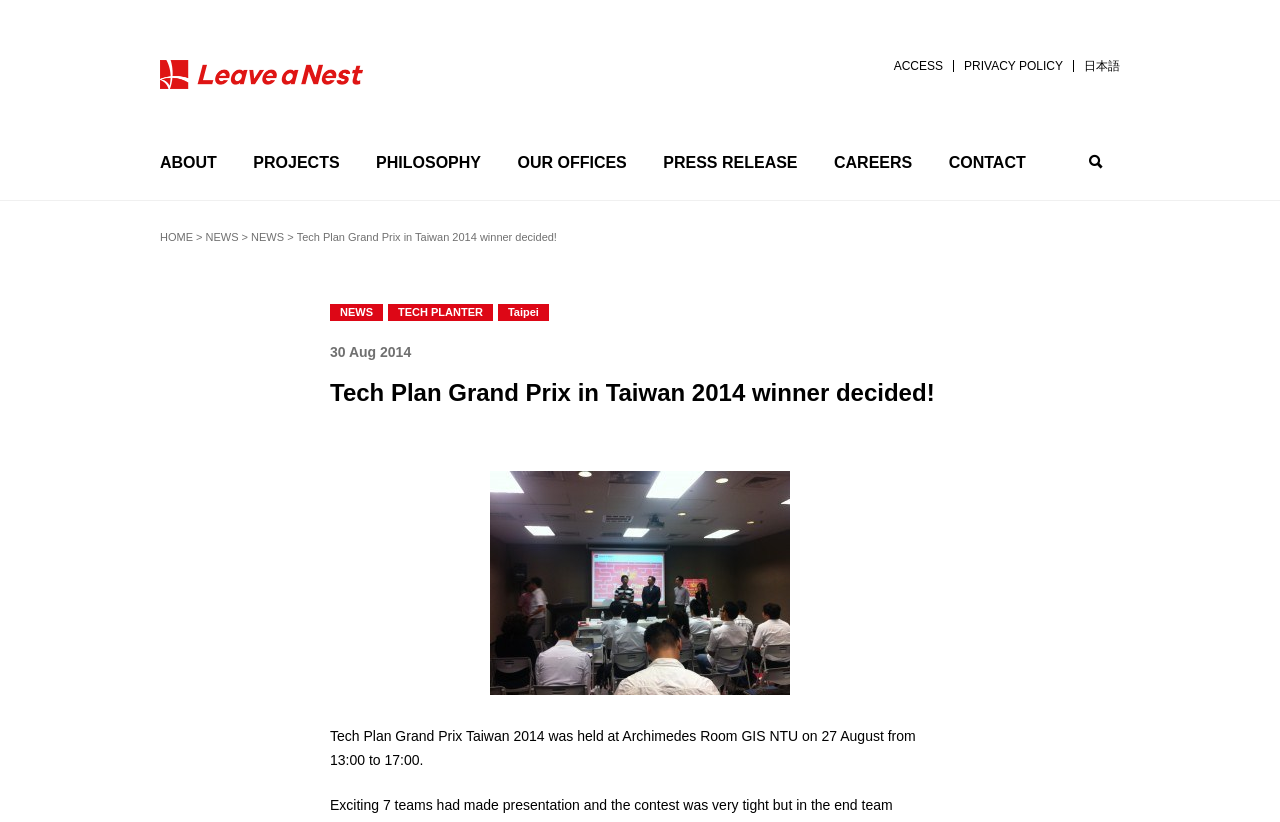What is the date of the Tech Plan Grand Prix event?
Based on the content of the image, thoroughly explain and answer the question.

The date of the event can be found in the text description below the image, which states 'Tech Plan Grand Prix Taiwan 2014 was held at Archimedes Room GIS NTU on 27 August from 13:00 to 17:00.'.